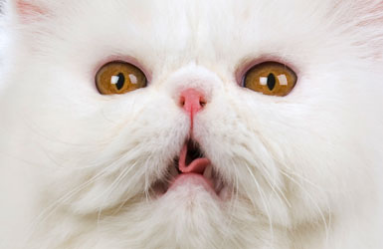Is the cat's mouth open or closed? Based on the screenshot, please respond with a single word or phrase.

Slightly open